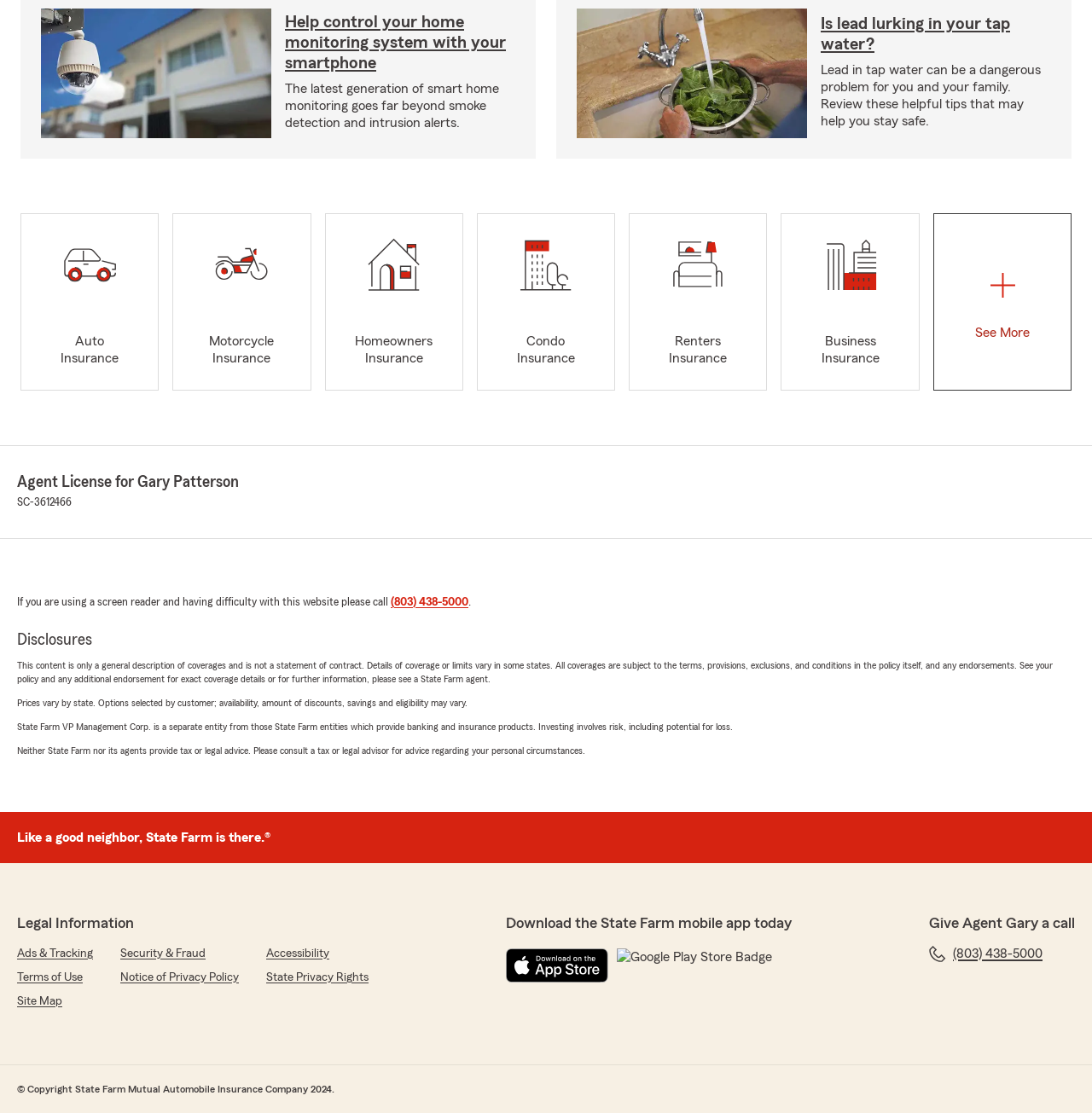Observe the image and answer the following question in detail: What is the name of the agent mentioned on the webpage?

I looked for the name of an agent on the webpage and found it in the 'Agent License for Gary Patterson' section, which suggests that the agent's name is Gary Patterson.